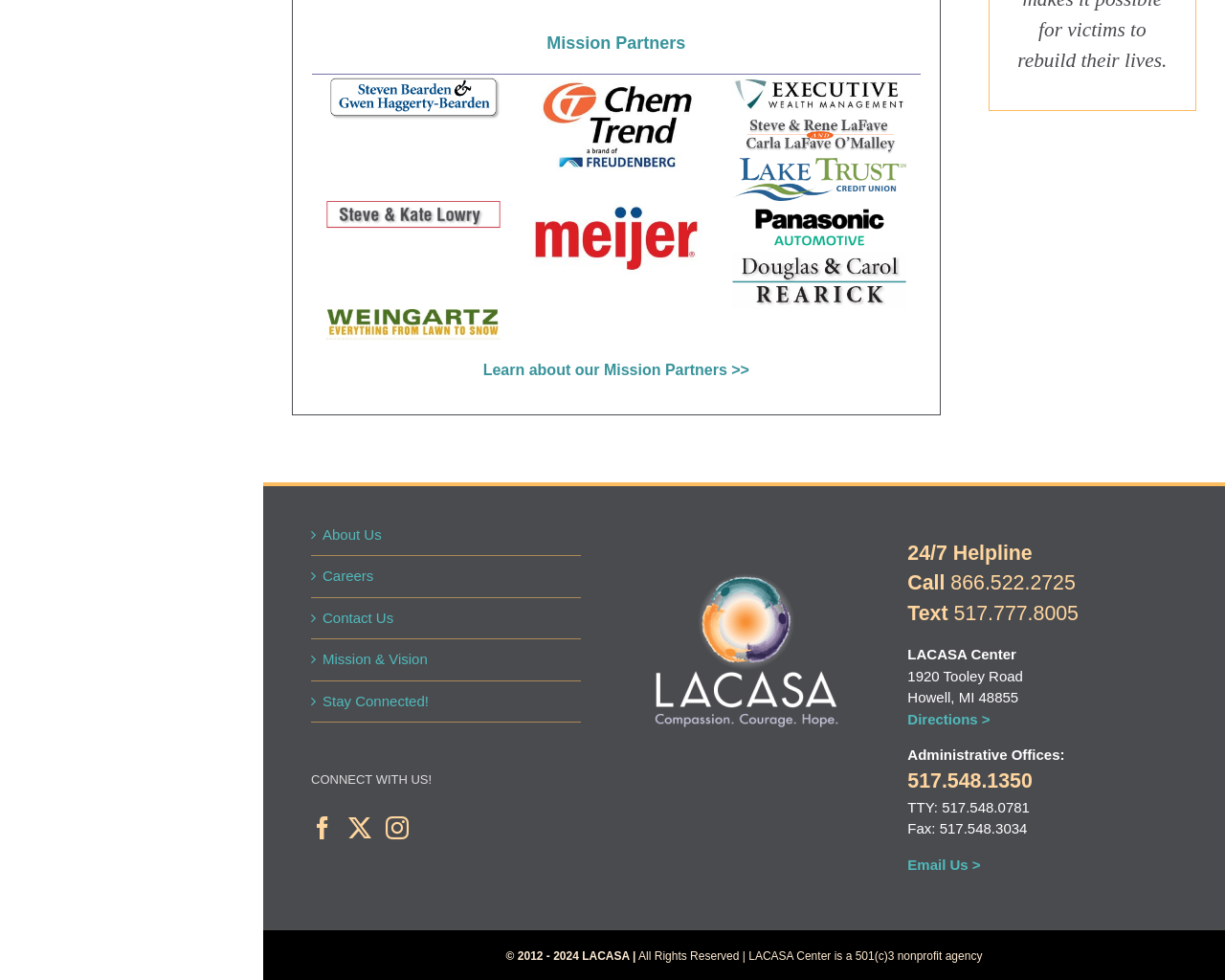Identify the bounding box coordinates of the section to be clicked to complete the task described by the following instruction: "Click on the 'Facebook' link". The coordinates should be four float numbers between 0 and 1, formatted as [left, top, right, bottom].

[0.254, 0.833, 0.273, 0.856]